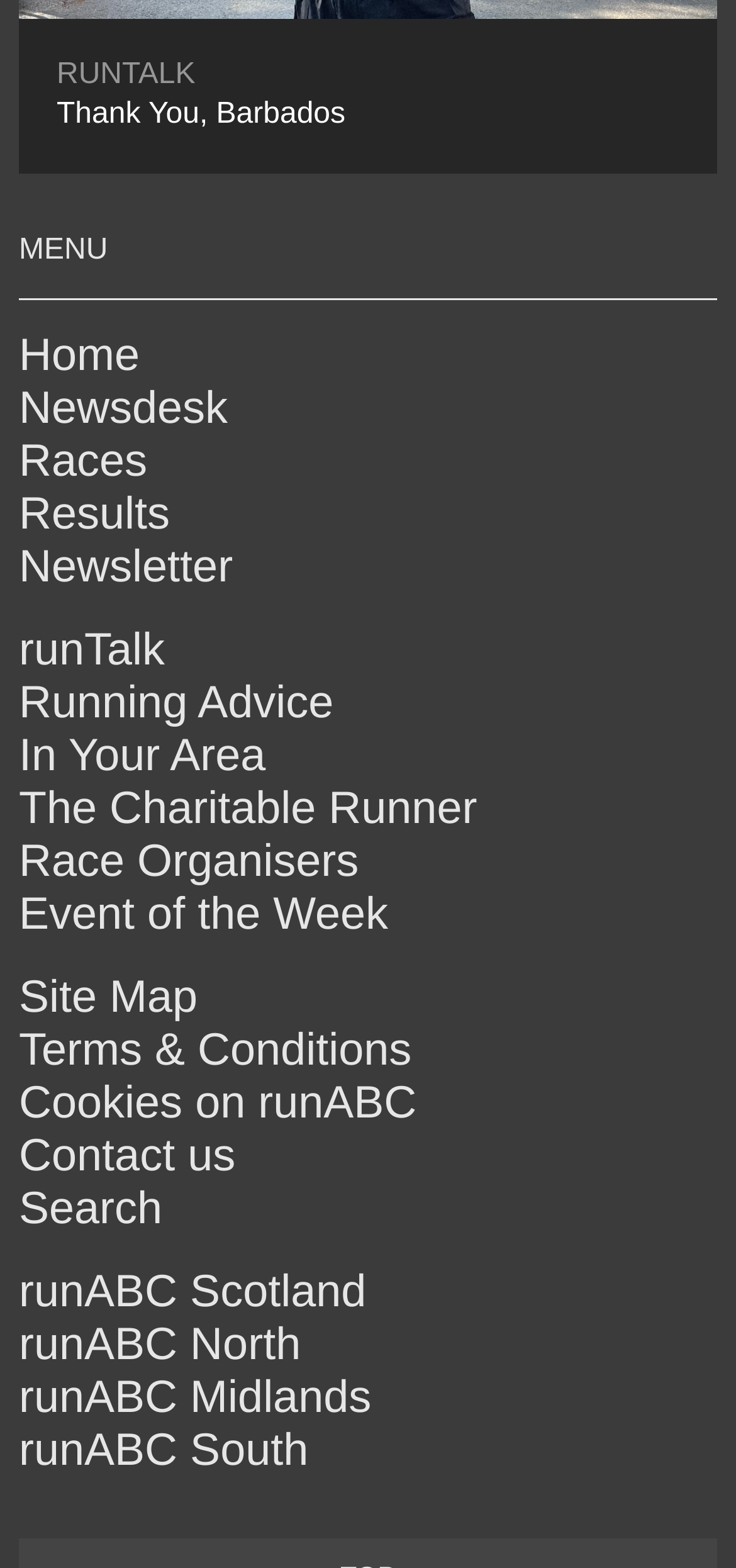Identify the bounding box coordinates for the UI element that matches this description: "Rice reiterates one-China stance".

None